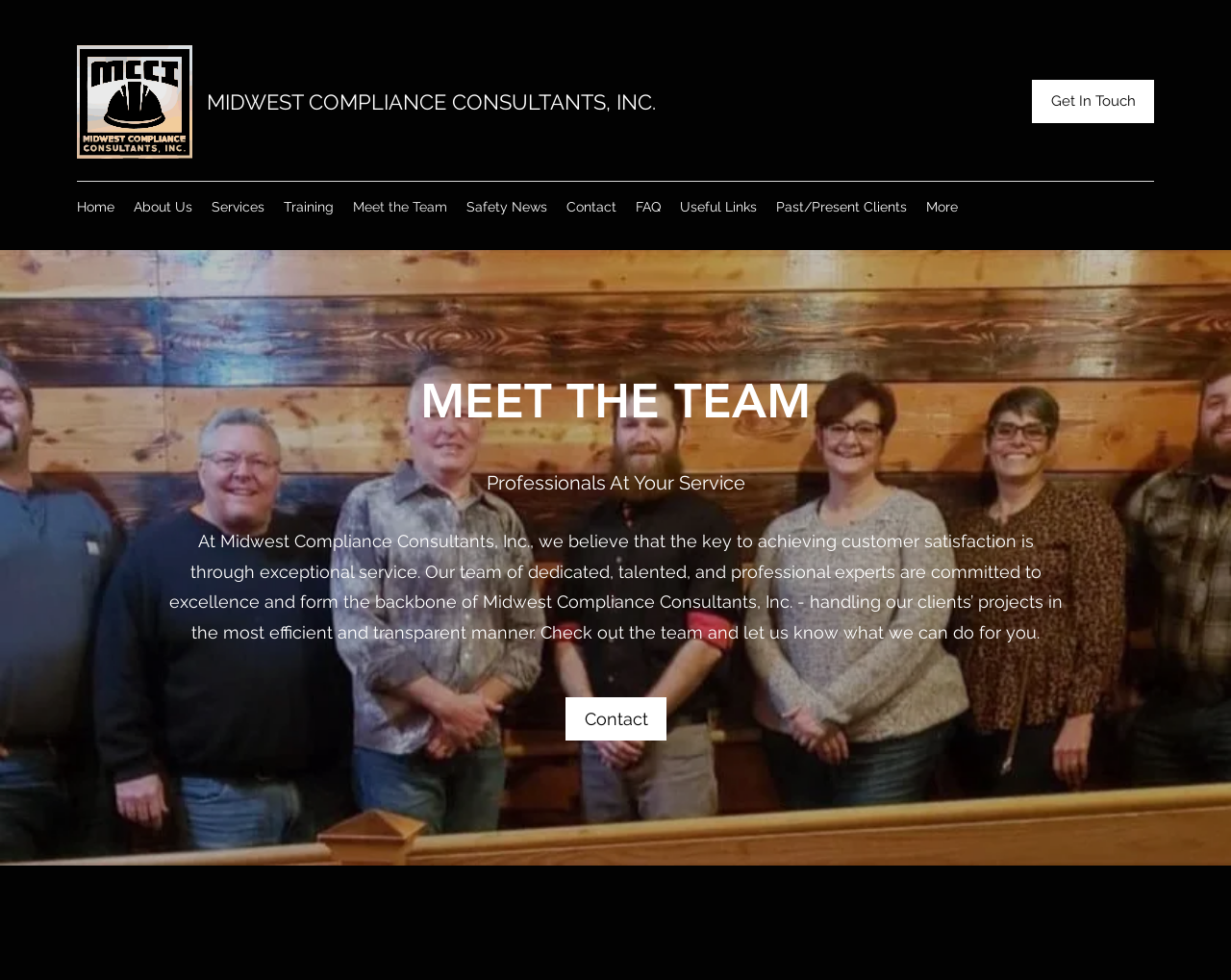Identify the bounding box coordinates necessary to click and complete the given instruction: "Contact us".

[0.459, 0.712, 0.541, 0.756]